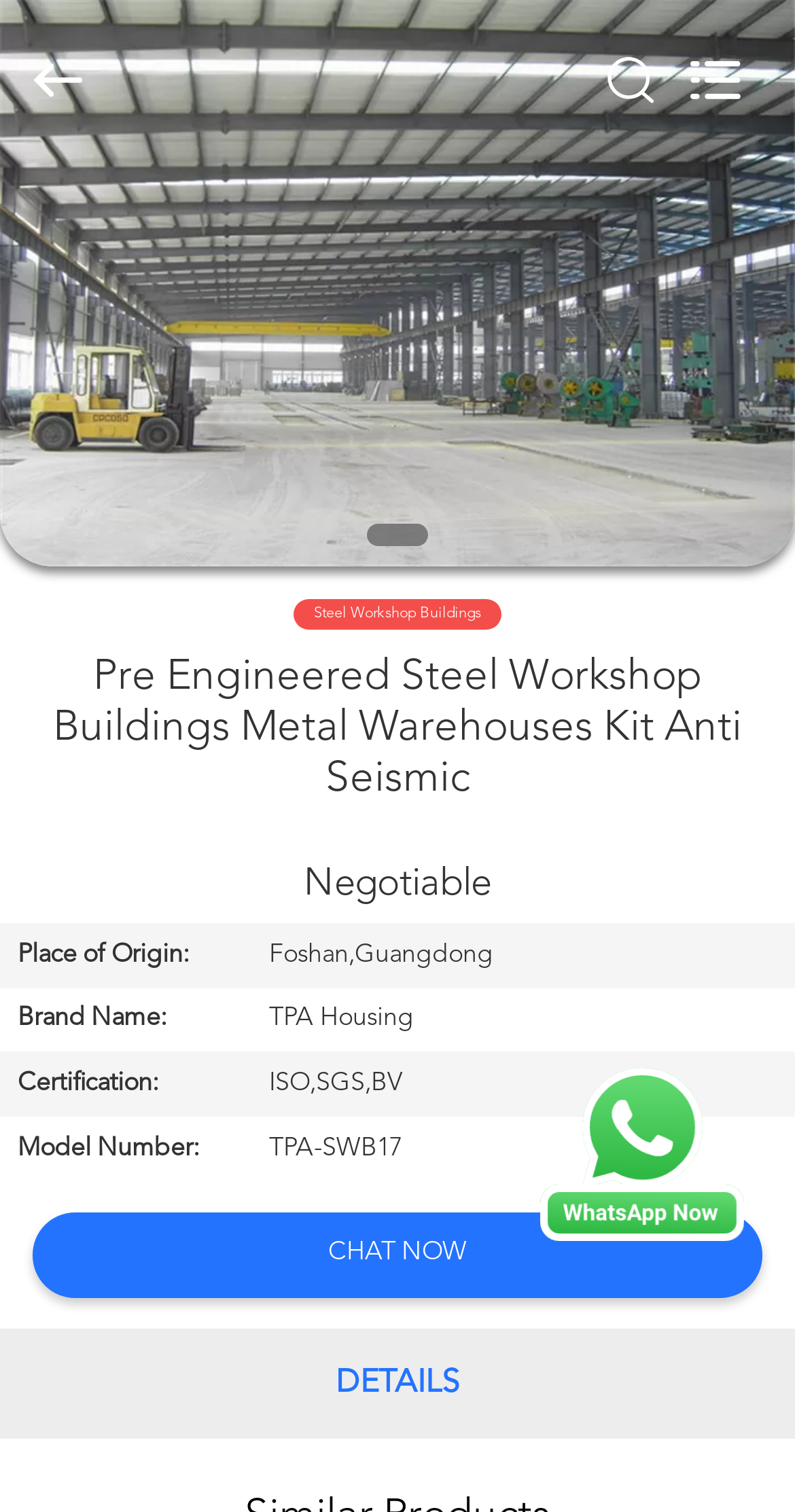Can you determine the bounding box coordinates of the area that needs to be clicked to fulfill the following instruction: "Chat with us"?

[0.413, 0.802, 0.587, 0.858]